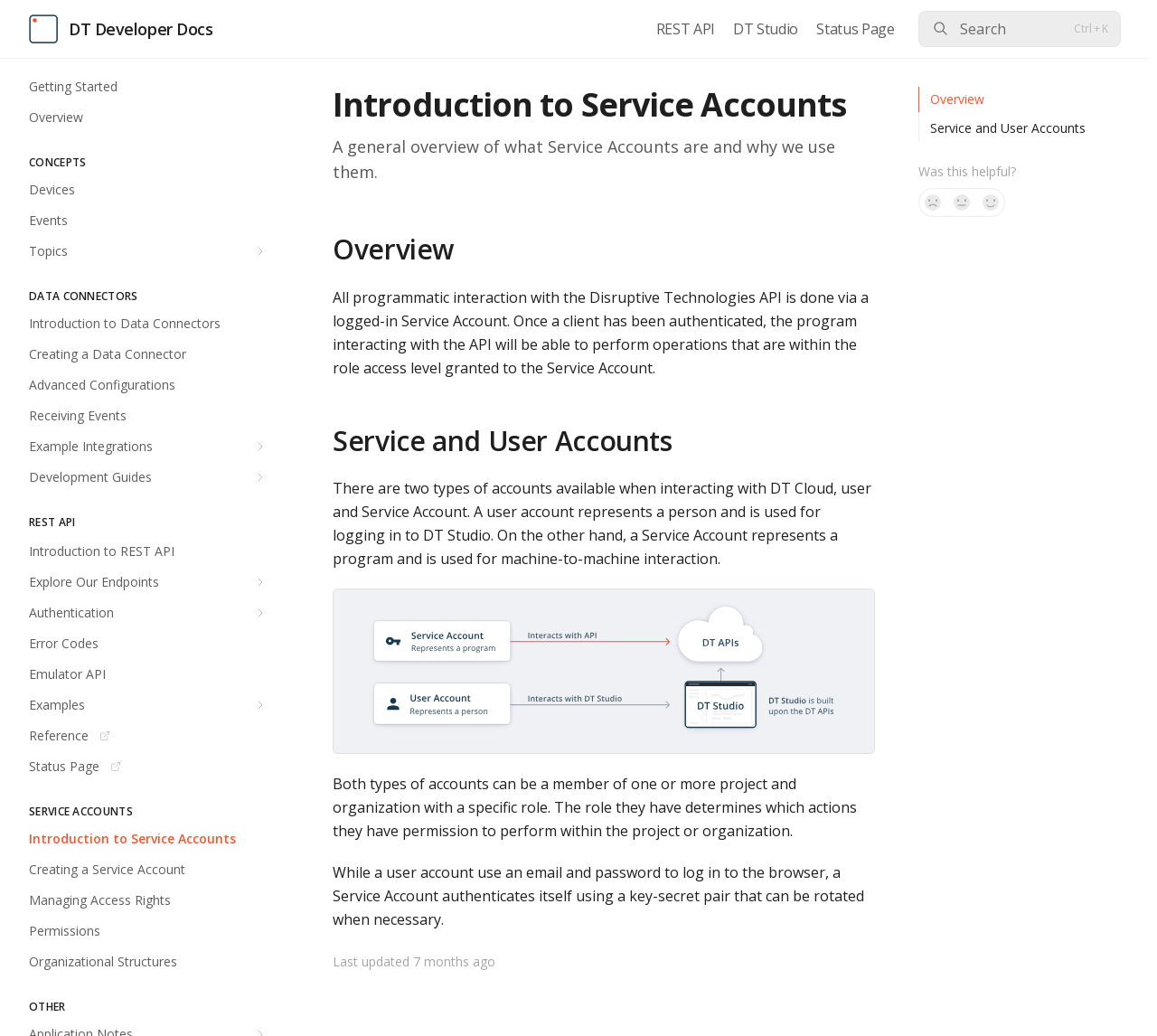Locate the bounding box coordinates of the clickable area to execute the instruction: "Read about 'Introduction to Service Accounts'". Provide the coordinates as four float numbers between 0 and 1, represented as [left, top, right, bottom].

[0.288, 0.084, 0.756, 0.119]